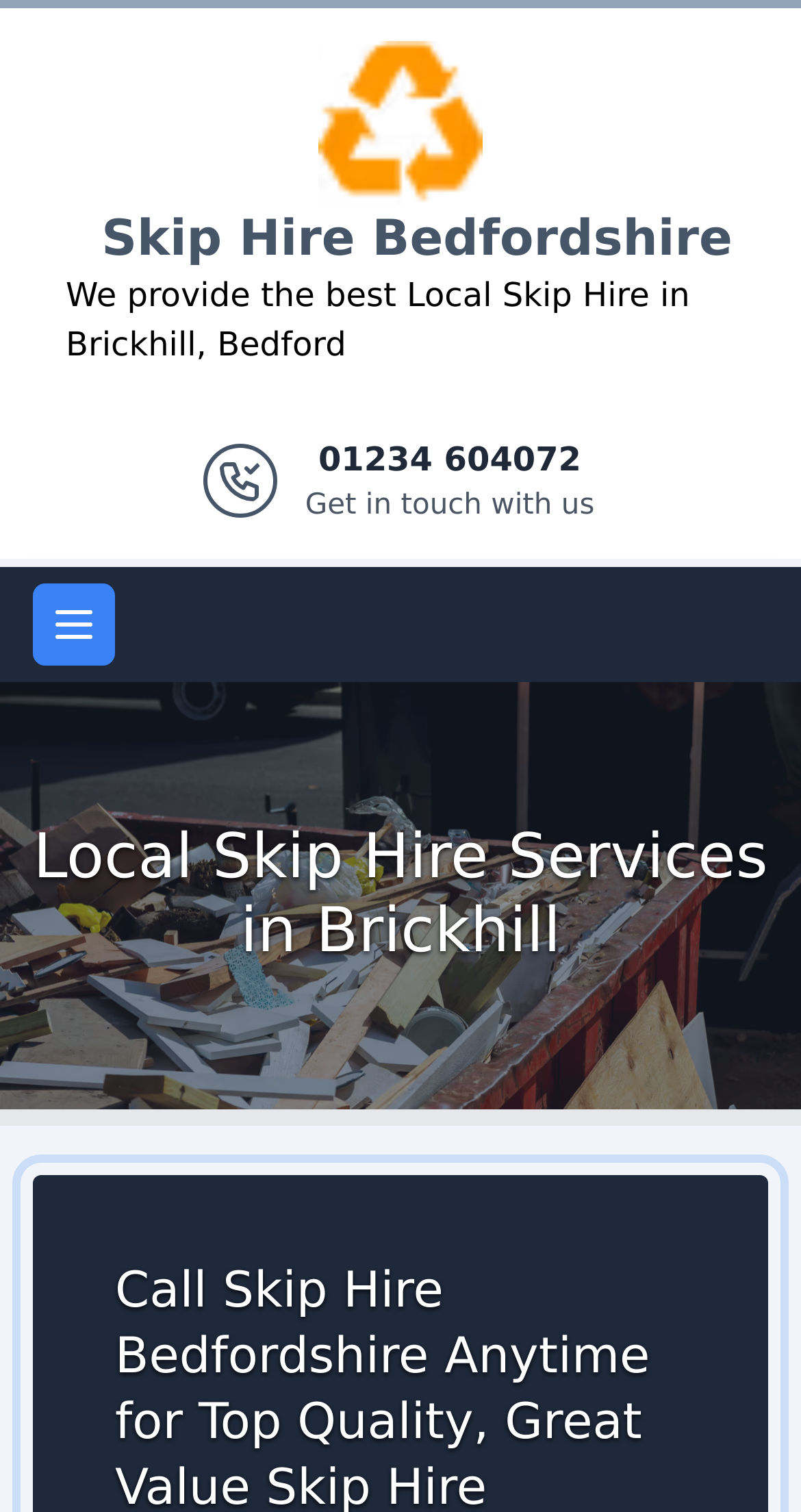Observe the image and answer the following question in detail: What is the company name providing local skip hire services?

I found the company name by looking at the link element with the text 'Skip Hire Bedfordshire' which is located in the site header section, and also by looking at the image element with the text 'Skip Hire Bedfordshire'.